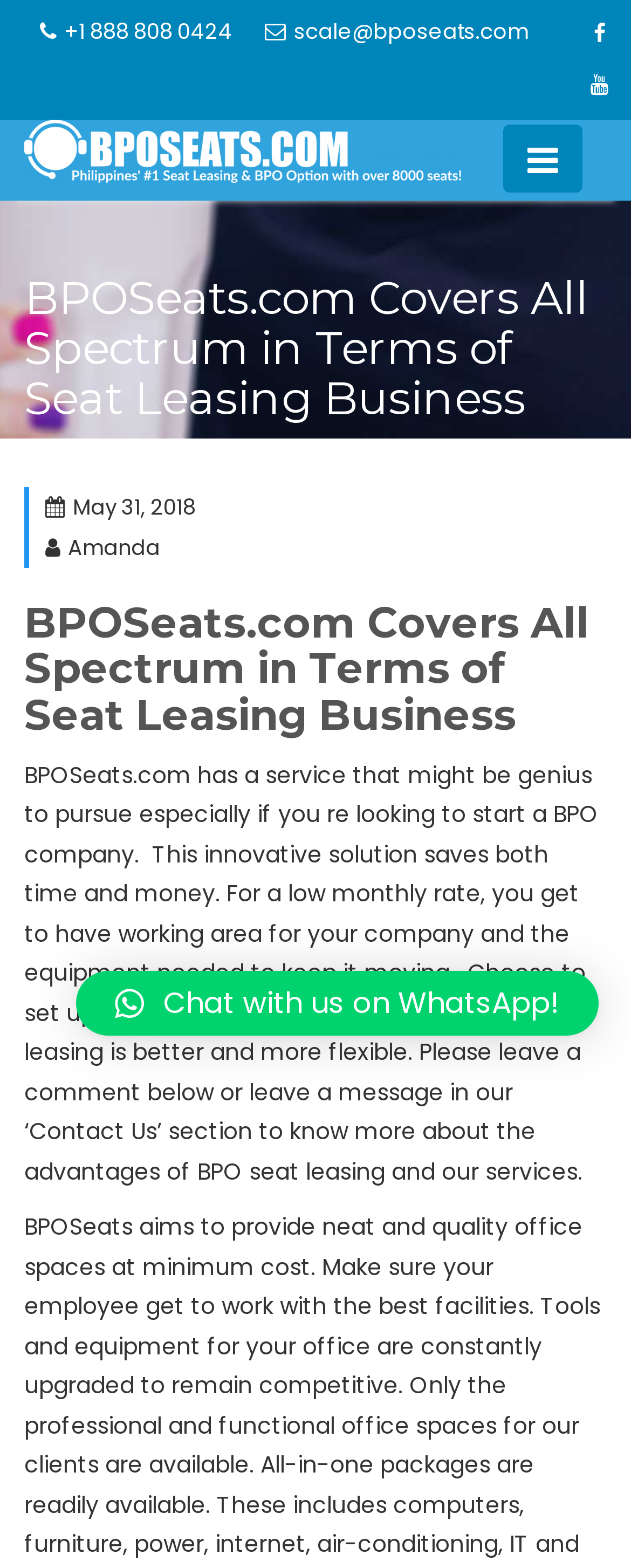Identify the bounding box for the given UI element using the description provided. Coordinates should be in the format (top-left x, top-left y, bottom-right x, bottom-right y) and must be between 0 and 1. Here is the description: alt="BPOSeats.com"

[0.038, 0.076, 0.962, 0.116]